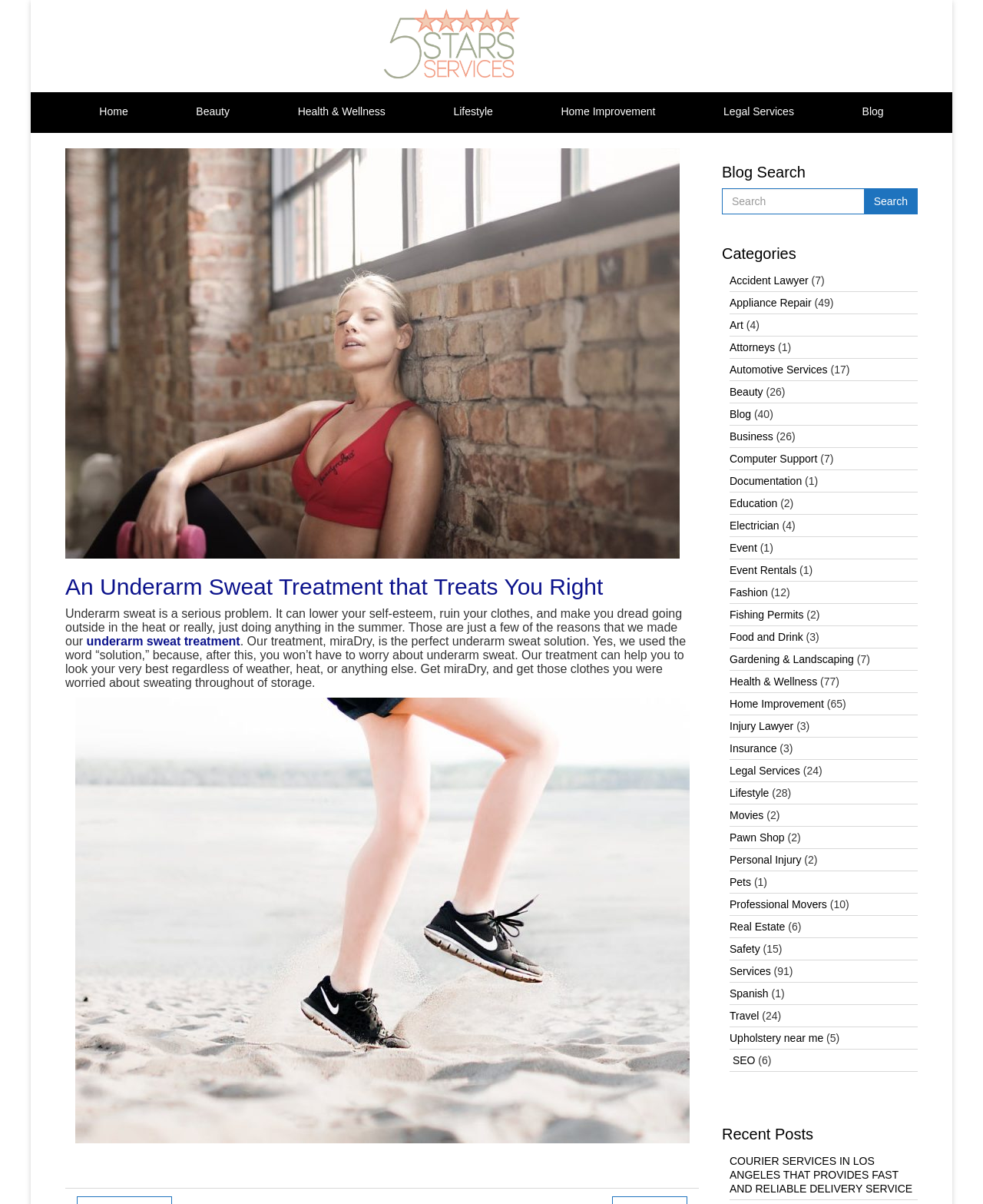Using details from the image, please answer the following question comprehensively:
What is the name of the image above the heading 'An Underarm Sweat Treatment that Treats You Right'?

The image is located above the heading 'An Underarm Sweat Treatment that Treats You Right'. The image is described as 'Underarm Sweat Treatment'.